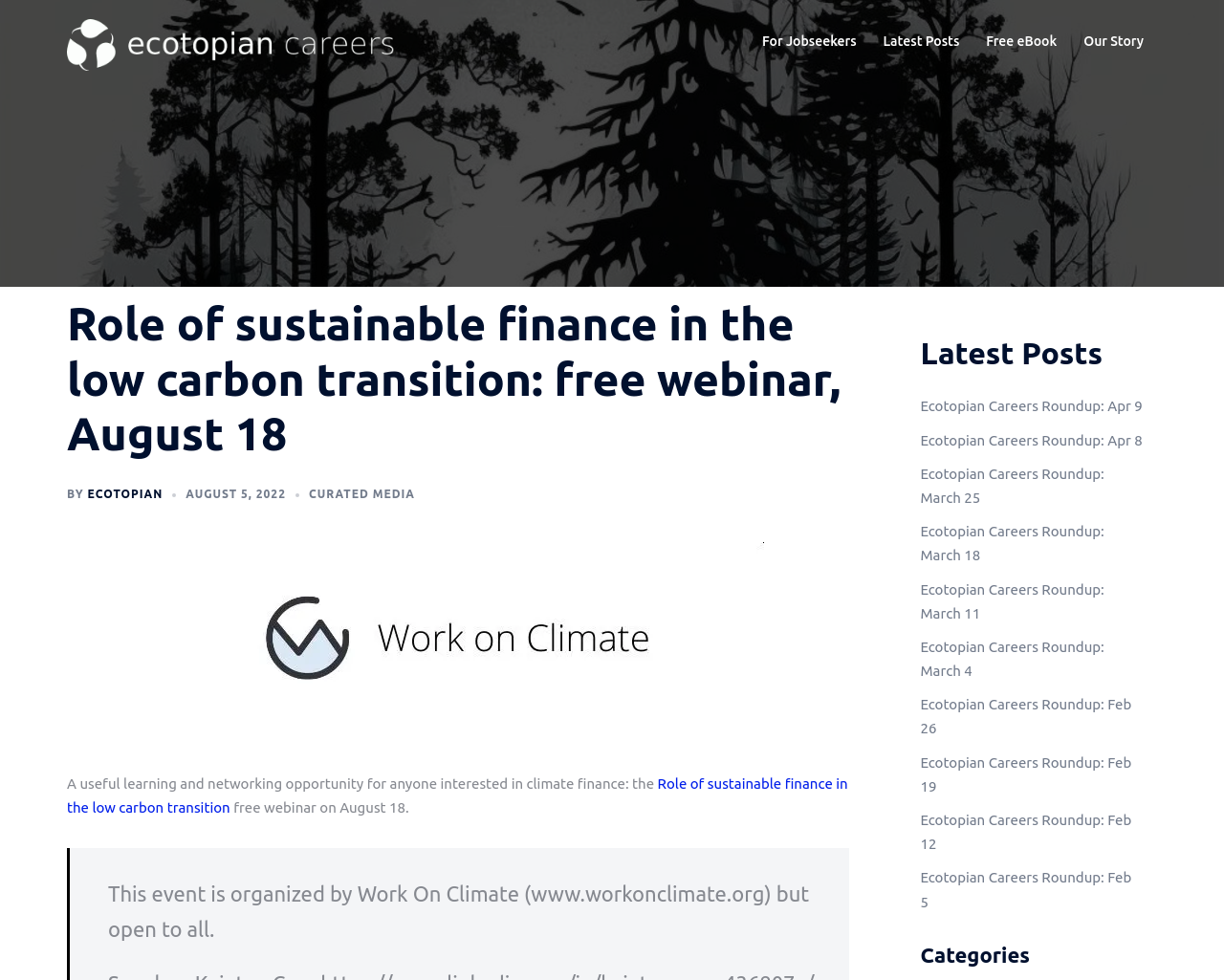Give a comprehensive overview of the webpage, including key elements.

The webpage appears to be a blog or news website focused on climate finance and sustainable careers. At the top left, there is a logo and a link to "Ecotopian Careers" with an image. Below this, there are three links: "For Jobseekers", "Latest Posts", and "Free eBook", followed by "Our Story".

The main content of the page is a blog post or event announcement titled "Role of sustainable finance in the low carbon transition: free webinar, August 18". This title is displayed prominently in the middle of the page. Below the title, there is a brief description of the event, stating that it is a useful learning and networking opportunity for those interested in climate finance.

To the right of the title, there is a section with links to the author's name, "ECOTOPIAN", and the date of the post, "AUGUST 5, 2022". Below this, there is a link to "CURATED MEDIA".

Further down the page, there is a section with a brief summary of the event, stating that it is organized by Work On Climate but open to all.

The bottom half of the page is dedicated to a list of "Latest Posts", with 9 links to different articles or blog posts, each with a title like "Ecotopian Careers Roundup: Apr 9". These links are arranged in a vertical list, with the most recent posts at the top.